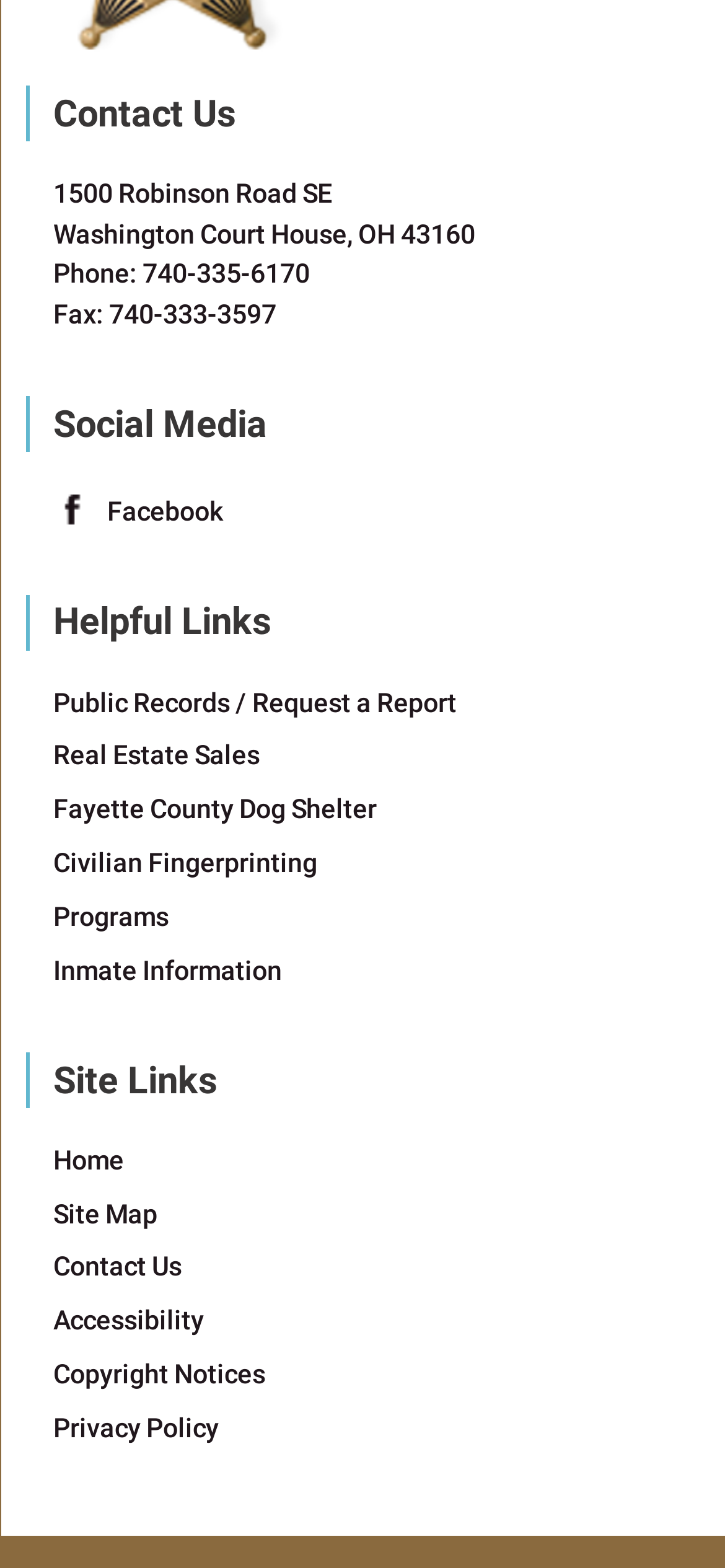What is the phone number of the contact?
Using the picture, provide a one-word or short phrase answer.

740-335-6170